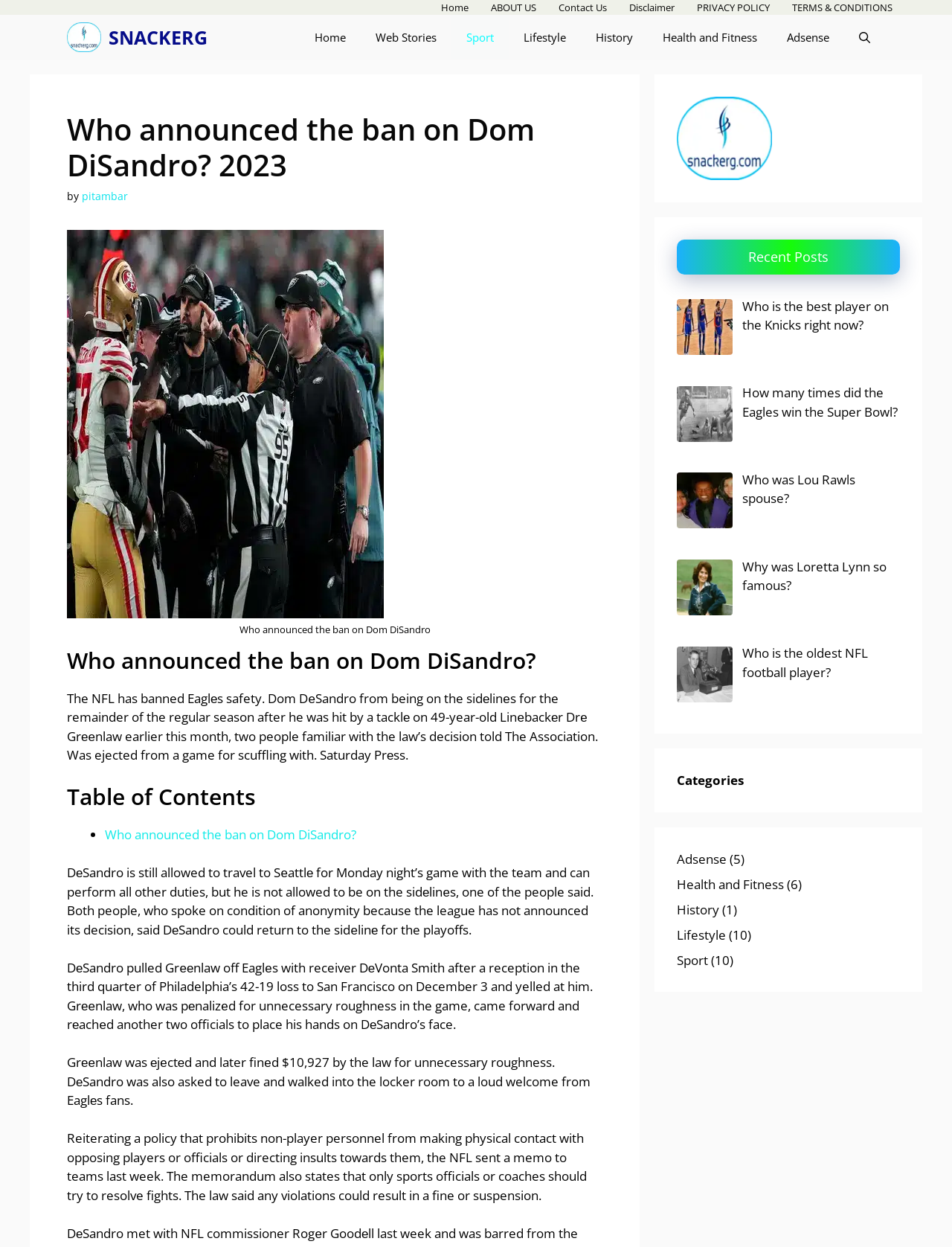Please provide a comprehensive response to the question based on the details in the image: What is the name of the website?

The website's logo and navigation menu indicate that the website's name is Snackerg.